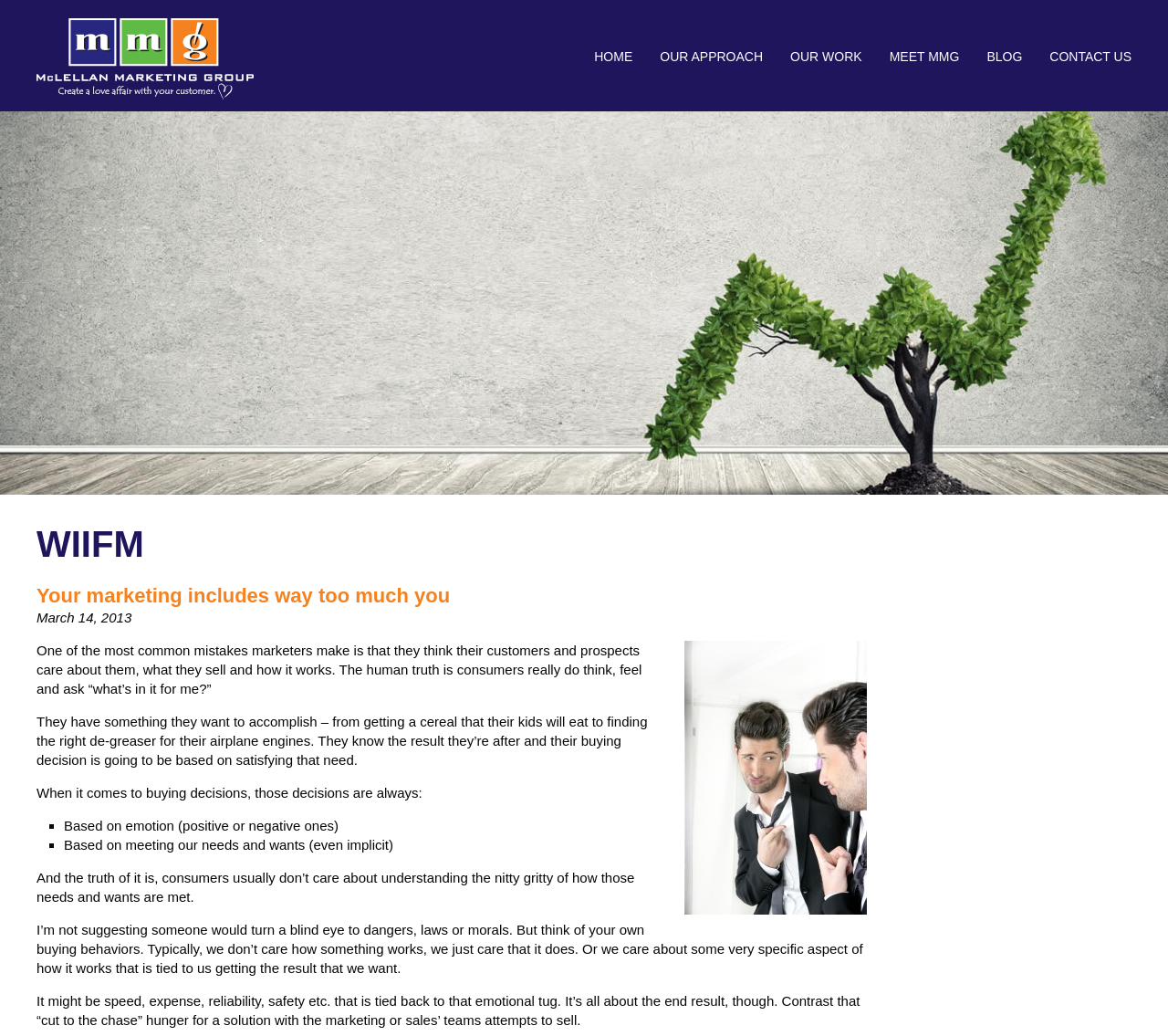What is the common mistake marketers make?
Please interpret the details in the image and answer the question thoroughly.

According to the text on the webpage, one of the most common mistakes marketers make is that they think their customers and prospects care about them, what they sell, and how it works, when in reality customers care about what's in it for them.